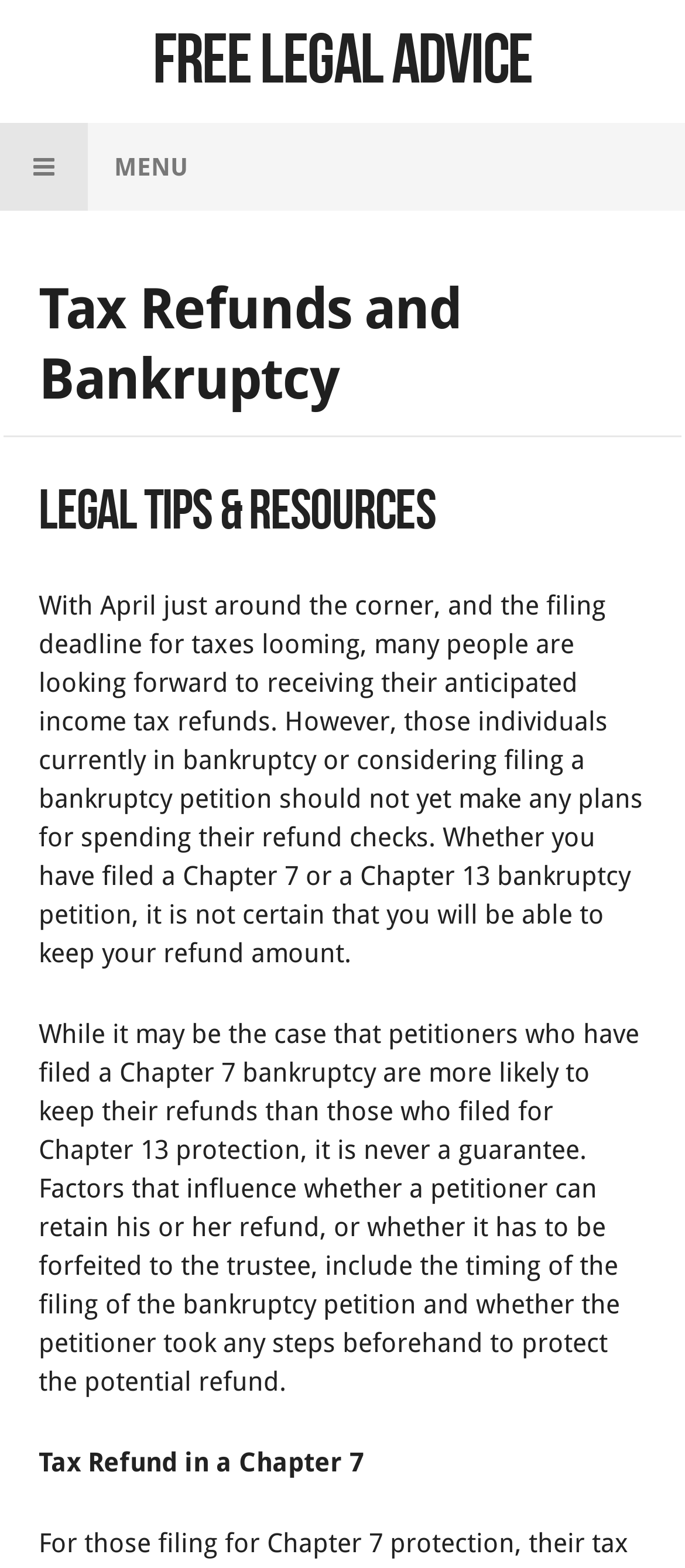Using the webpage screenshot, locate the HTML element that fits the following description and provide its bounding box: "Free Legal Advice".

[0.223, 0.017, 0.777, 0.062]